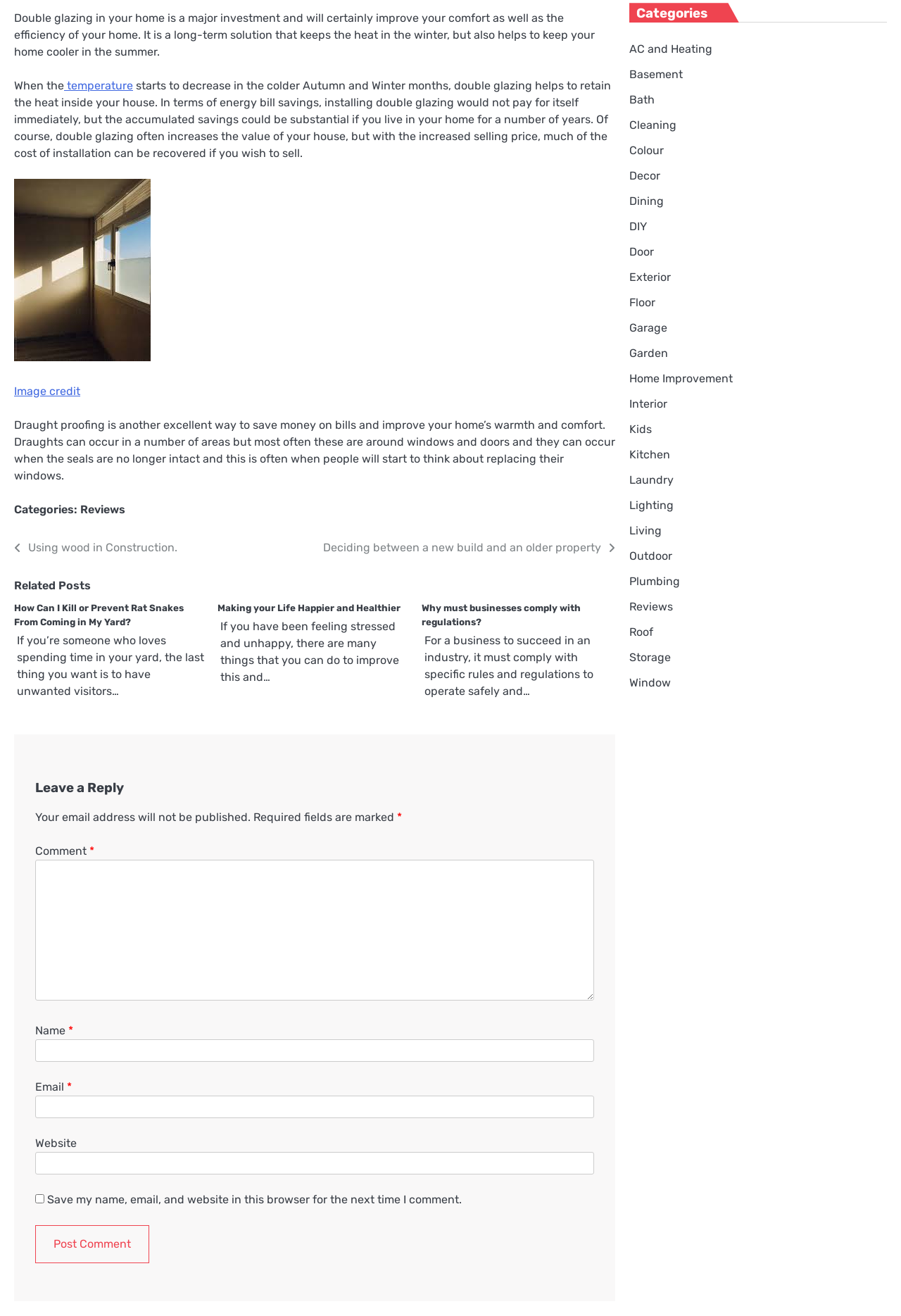Find the UI element described as: "parent_node: Comment * name="comment"" and predict its bounding box coordinates. Ensure the coordinates are four float numbers between 0 and 1, [left, top, right, bottom].

[0.039, 0.653, 0.659, 0.76]